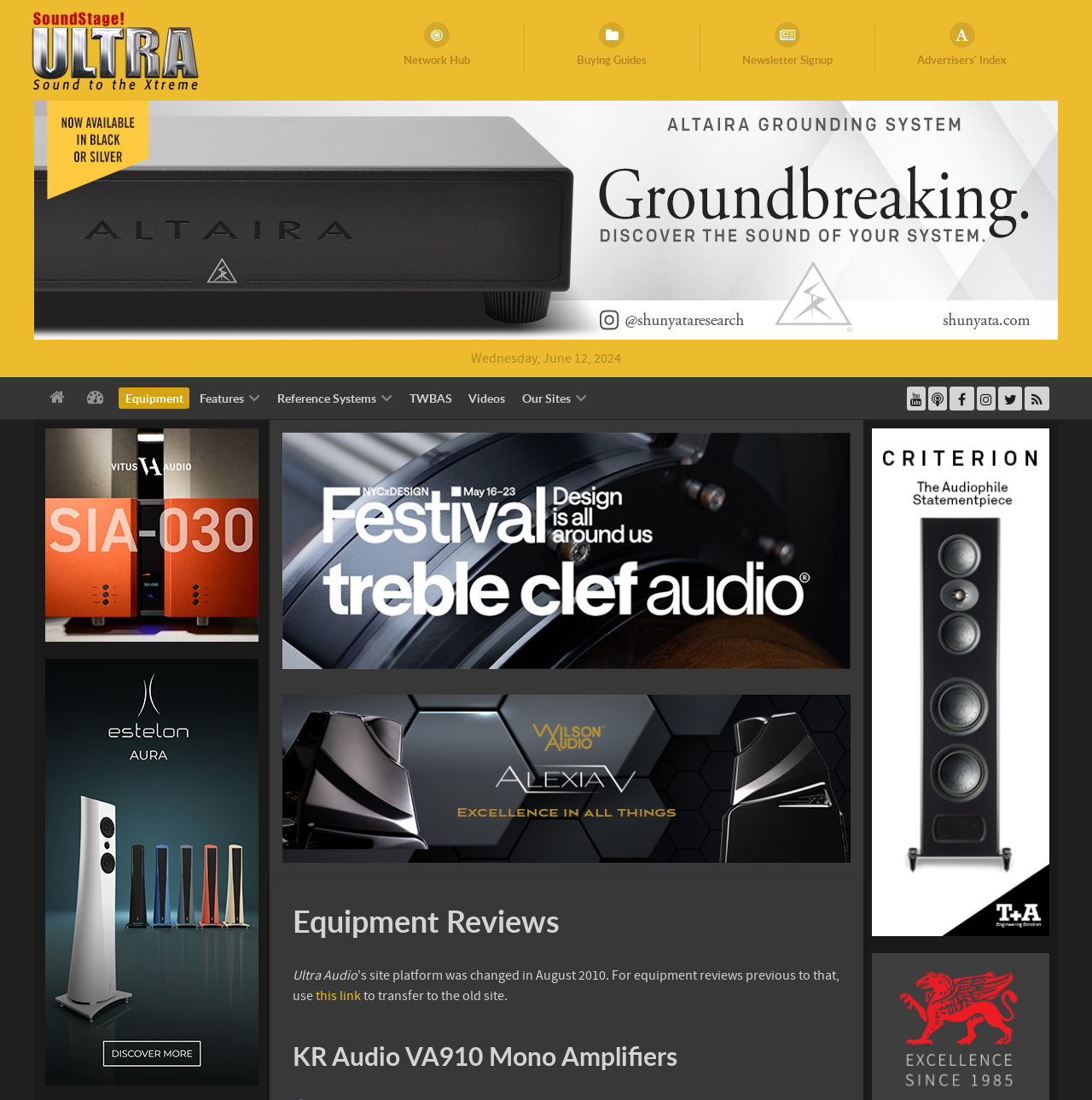What is the purpose of the 'Newsletter Signup' link?
We need a detailed and meticulous answer to the question.

The 'Newsletter Signup' link is located at coordinates [0.641, 0.02, 0.801, 0.066] and has an icon ''. This suggests that the link is intended for users to sign up for a newsletter.